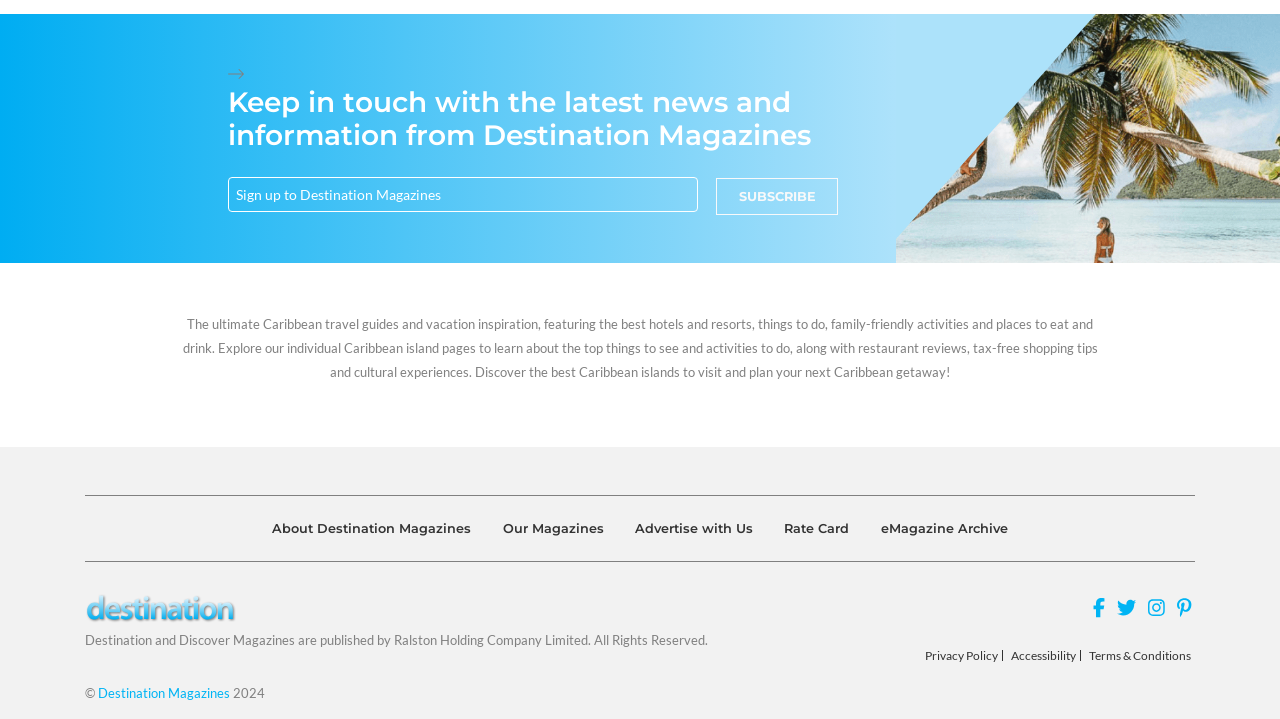Please provide the bounding box coordinates for the element that needs to be clicked to perform the following instruction: "Read the latest news and information". The coordinates should be given as four float numbers between 0 and 1, i.e., [left, top, right, bottom].

[0.178, 0.119, 0.655, 0.213]